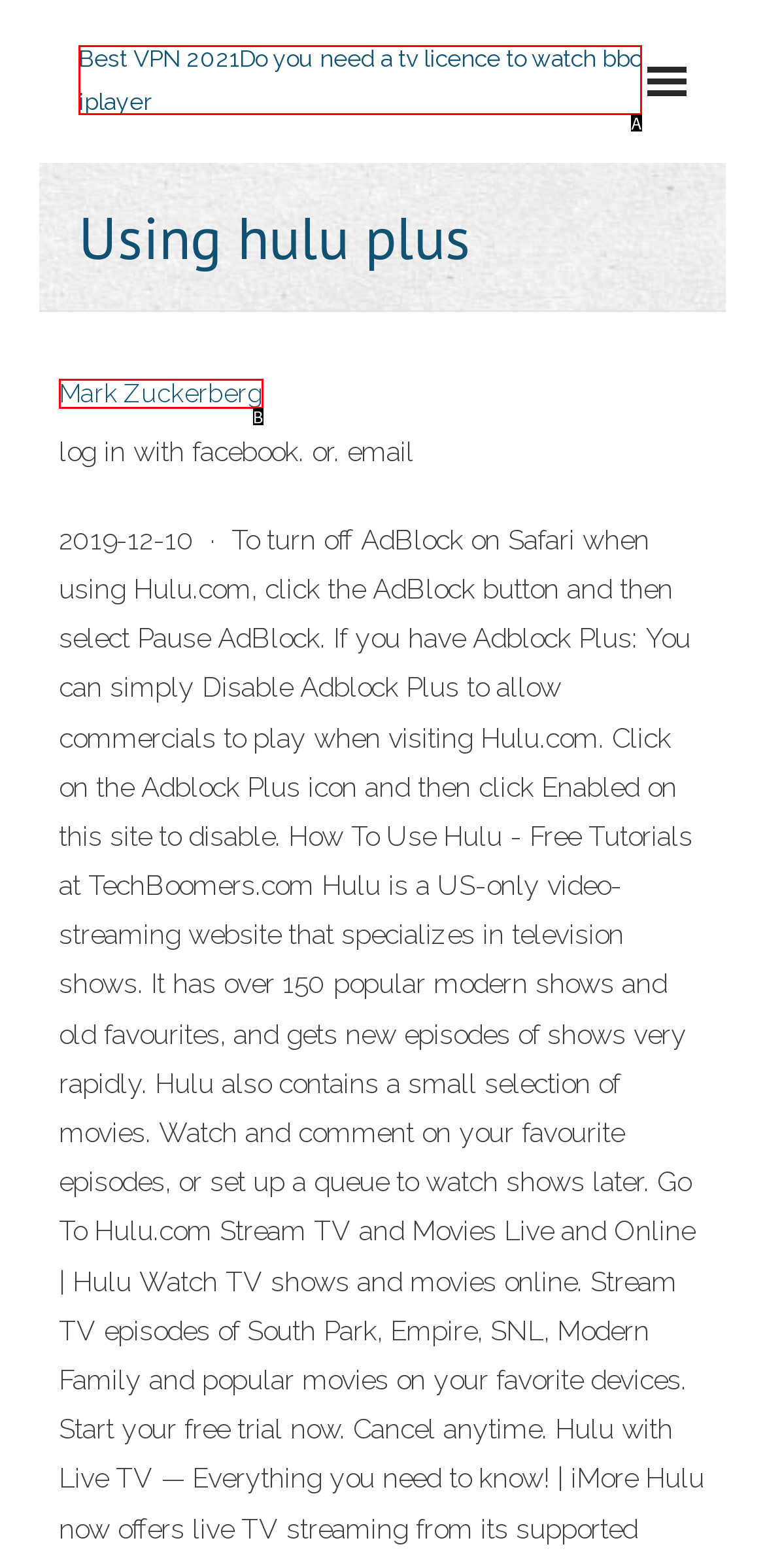Match the option to the description: Mark Zuckerberg
State the letter of the correct option from the available choices.

B